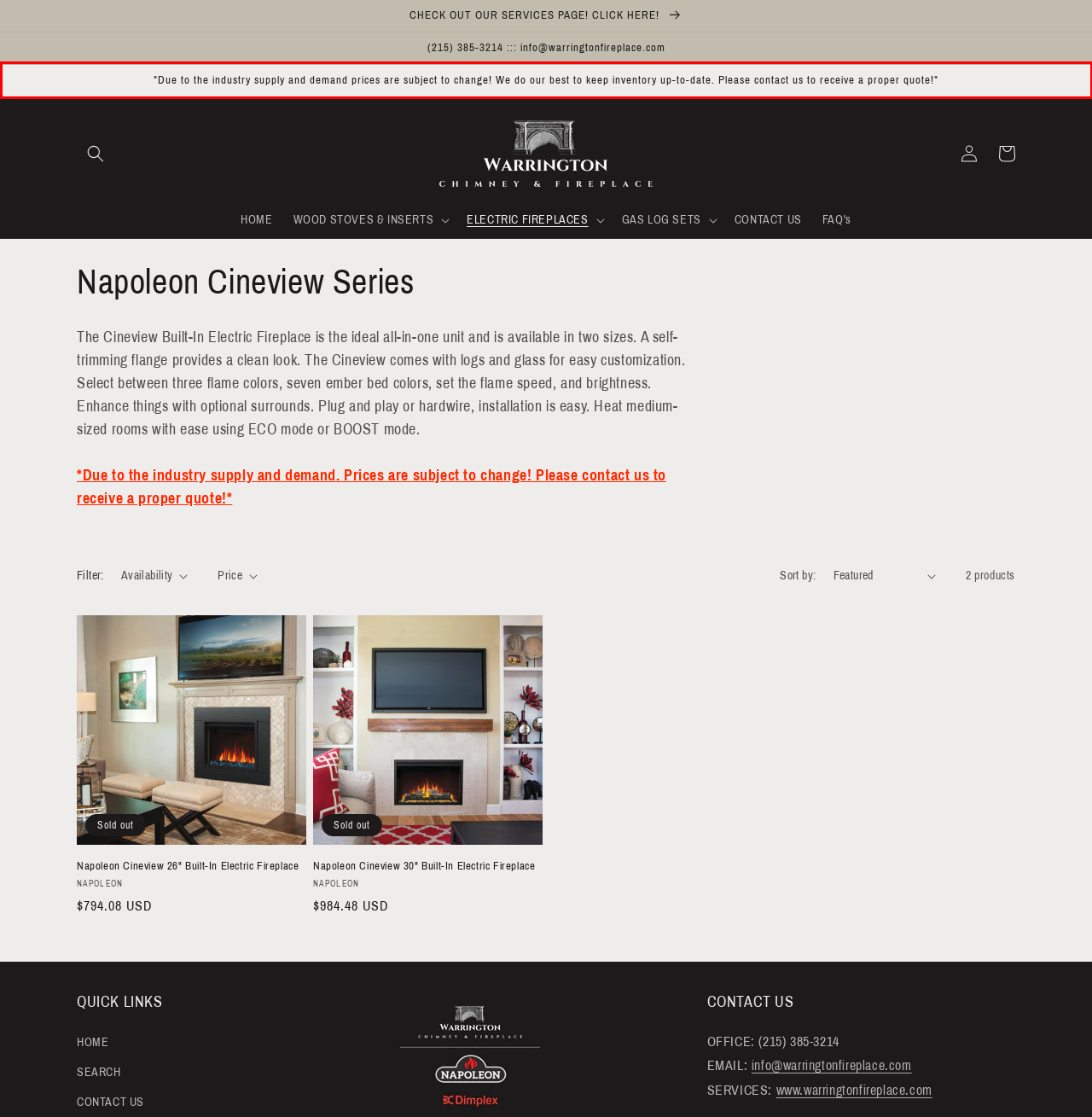You have a screenshot of a webpage where a UI element is enclosed in a red rectangle. Perform OCR to capture the text inside this red rectangle.

*Due to the industry supply and demand prices are subject to change! We do our best to keep inventory up-to-date. Please contact us to receive a proper quote!*